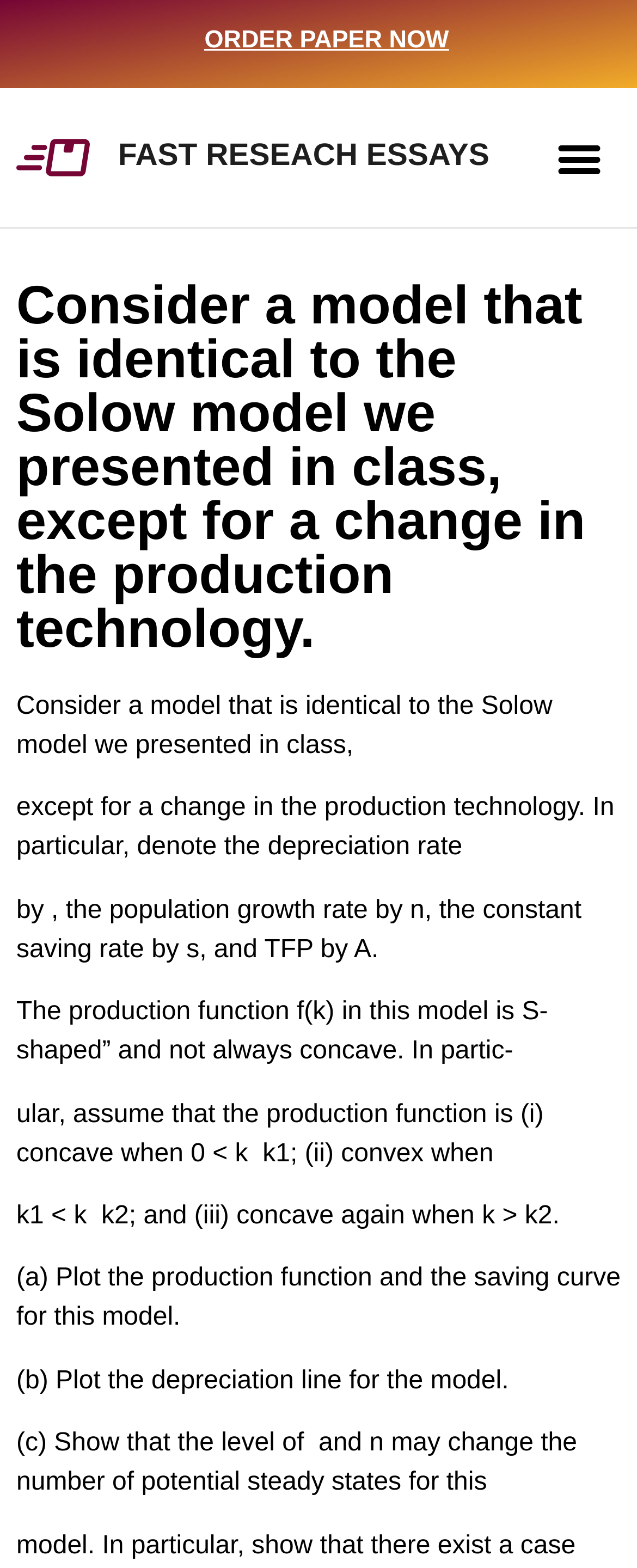Respond with a single word or phrase to the following question: What is the purpose of the 'ORDER PAPER NOW' link?

To order a paper